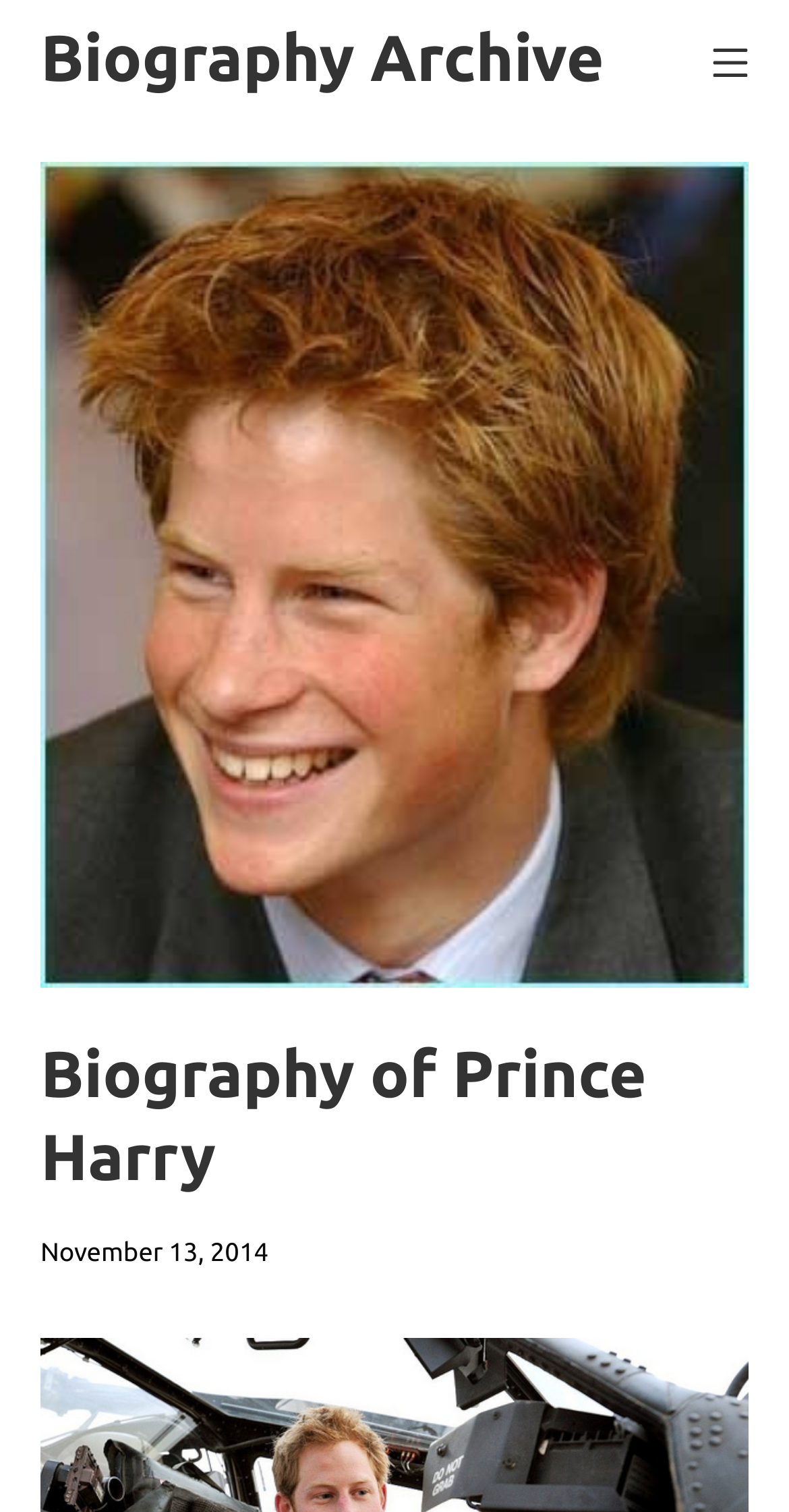Identify the bounding box for the described UI element. Provide the coordinates in (top-left x, top-left y, bottom-right x, bottom-right y) format with values ranging from 0 to 1: Biography Archive

[0.051, 0.012, 0.766, 0.068]